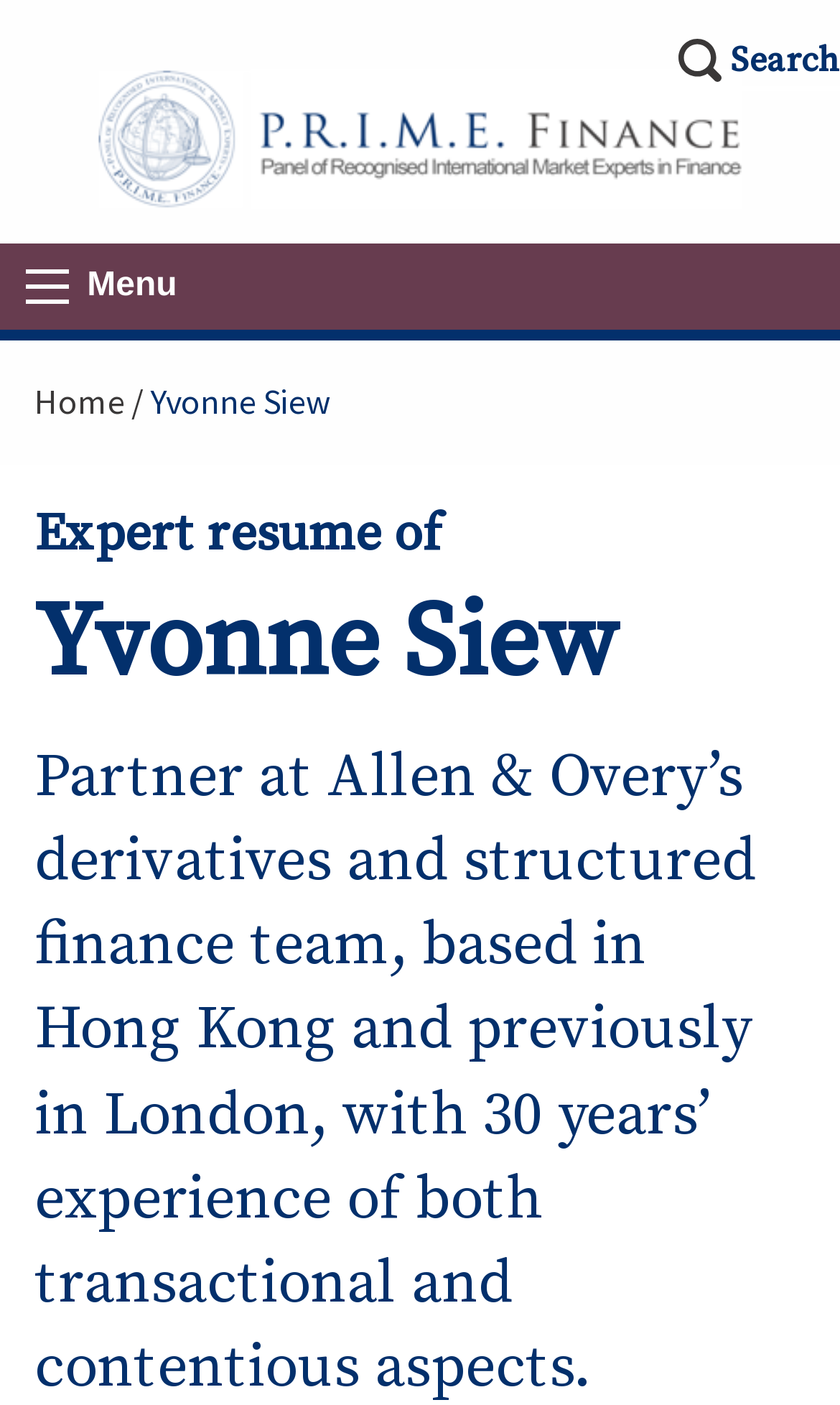Please provide a brief answer to the question using only one word or phrase: 
What is the logo of this finance website?

Prime finance logo